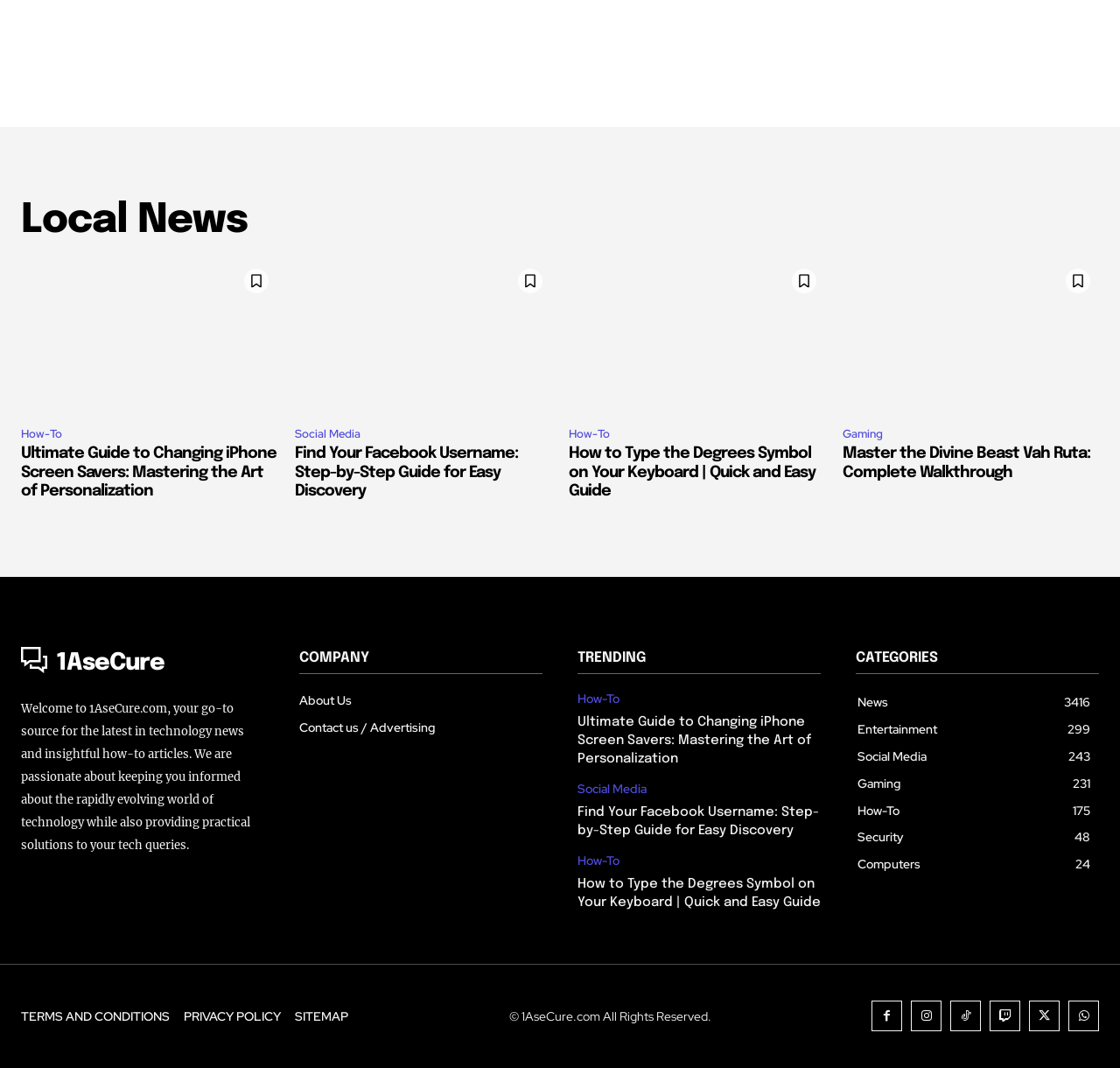Determine the bounding box coordinates in the format (top-left x, top-left y, bottom-right x, bottom-right y). Ensure all values are floating point numbers between 0 and 1. Identify the bounding box of the UI element described by: How-To175

[0.766, 0.751, 0.803, 0.766]